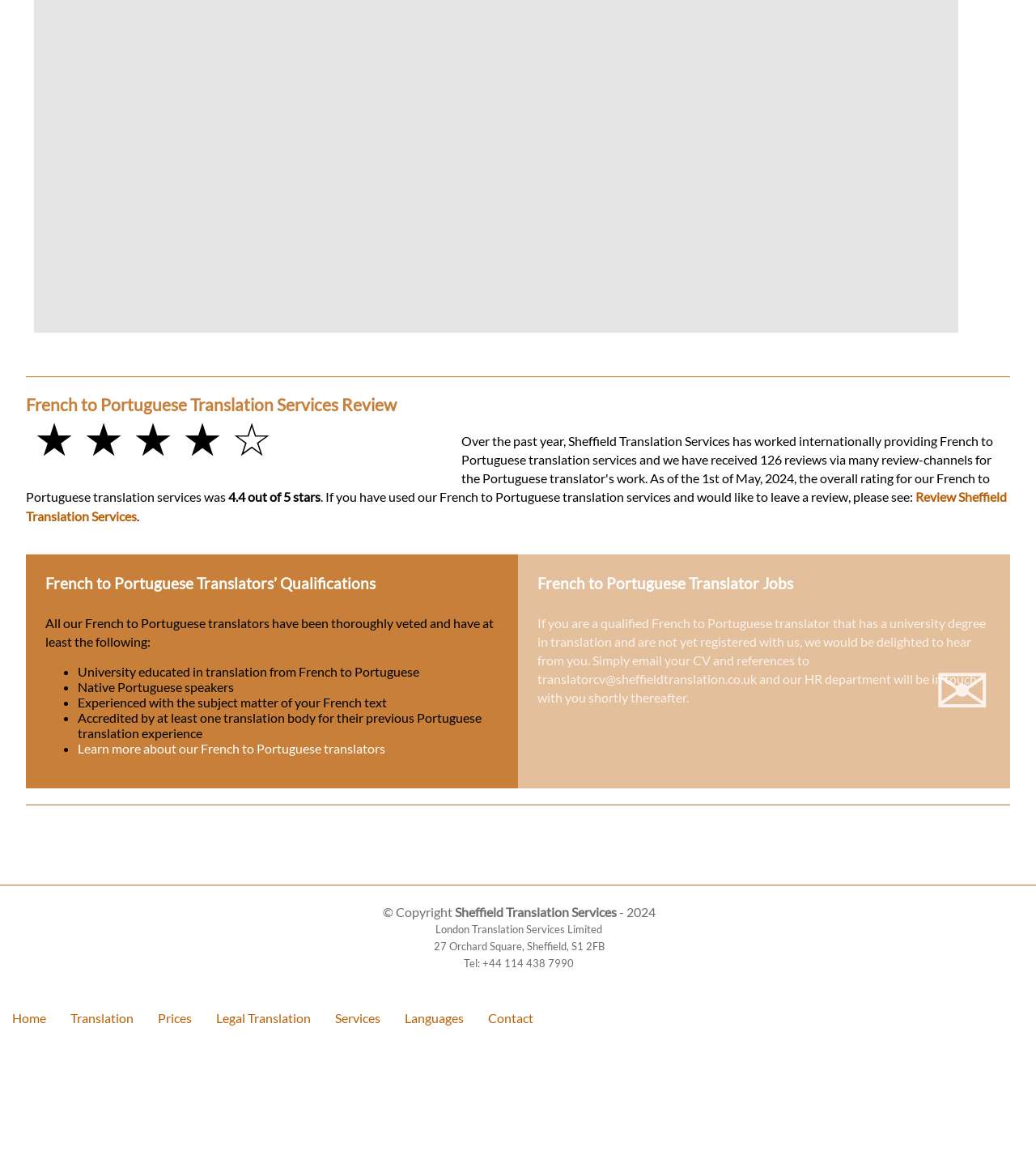How can a qualified French to Portuguese translator apply for a job?
Can you provide an in-depth and detailed response to the question?

The application process is mentioned in the section 'French to Portuguese Translator Jobs' where it says 'If you are a qualified French to Portuguese translator that has a university degree in translation and are not yet registered with us, we would be delighted to hear from you. Simply email your CV and references to...'.